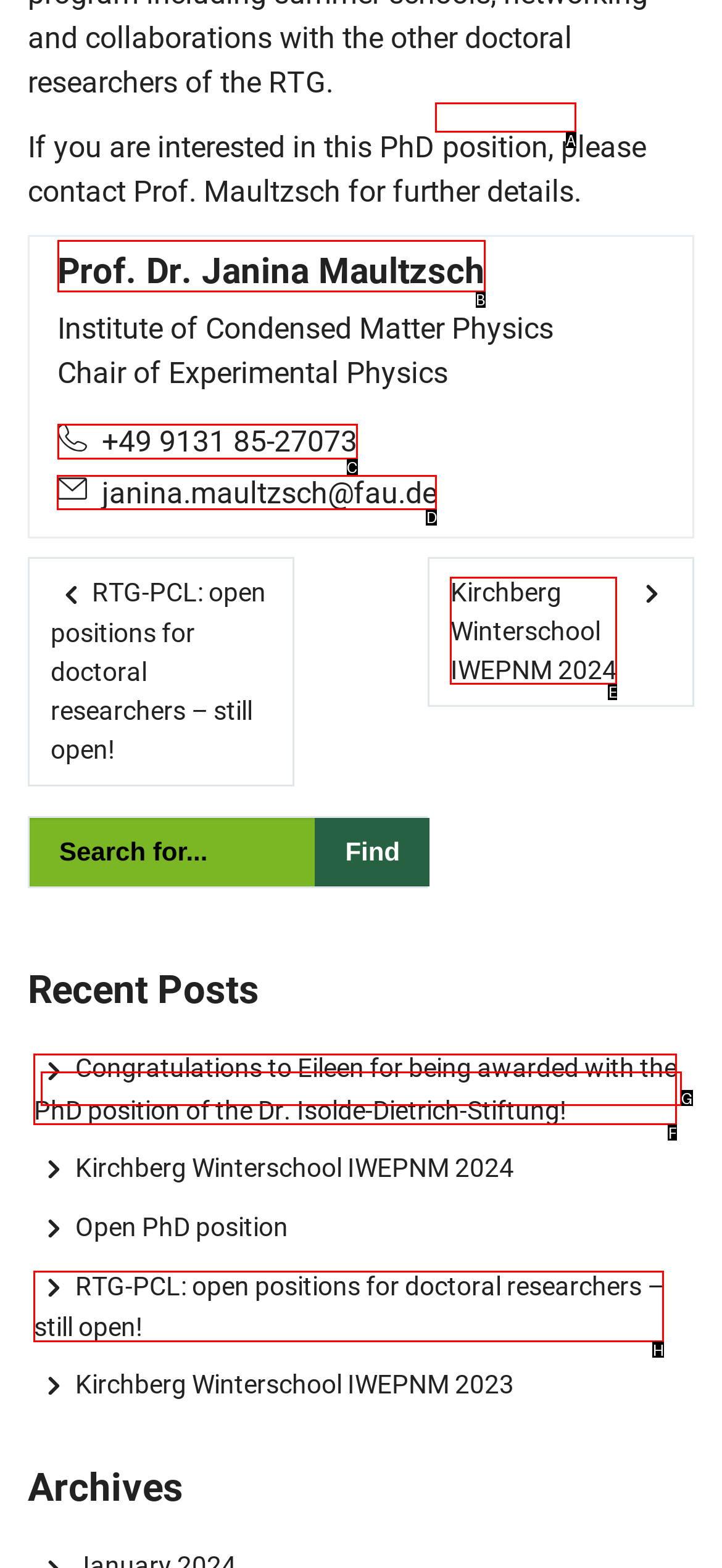Determine which UI element I need to click to achieve the following task: Contact Prof. Dr. Janina Maultzsch Provide your answer as the letter of the selected option.

D